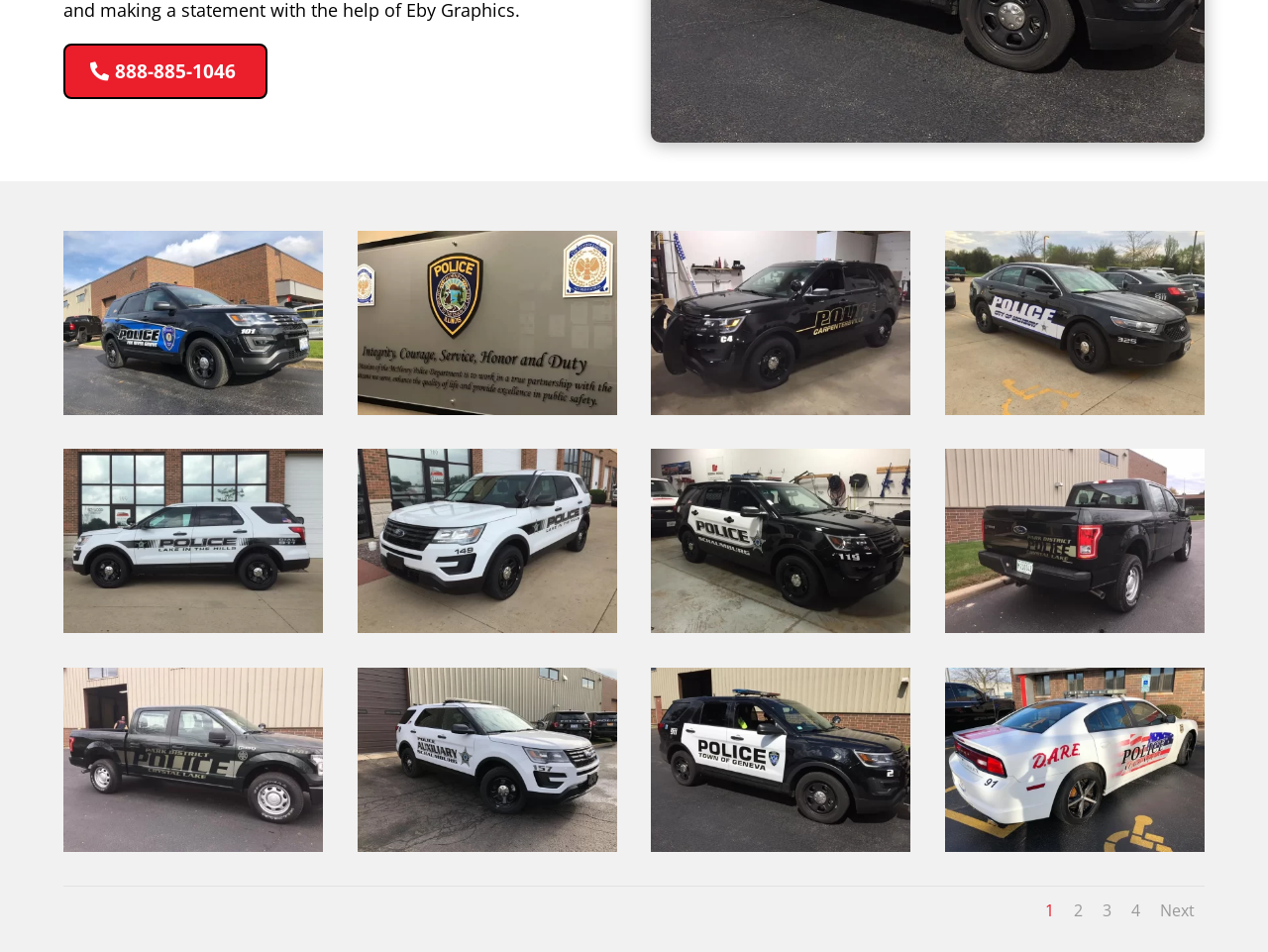Find the bounding box coordinates of the UI element according to this description: "888-885-1046".

[0.05, 0.046, 0.211, 0.104]